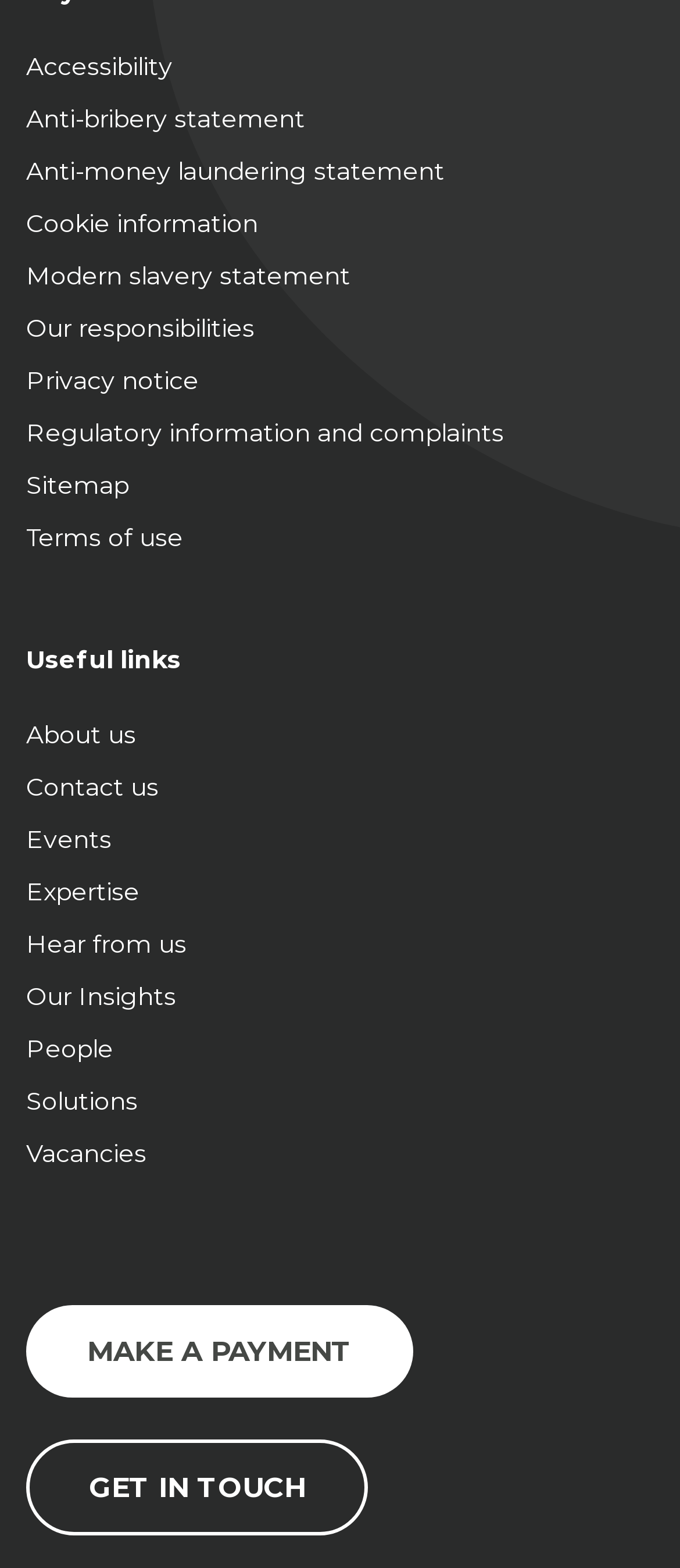Can you find the bounding box coordinates for the element to click on to achieve the instruction: "Make a payment"?

[0.038, 0.833, 0.608, 0.892]